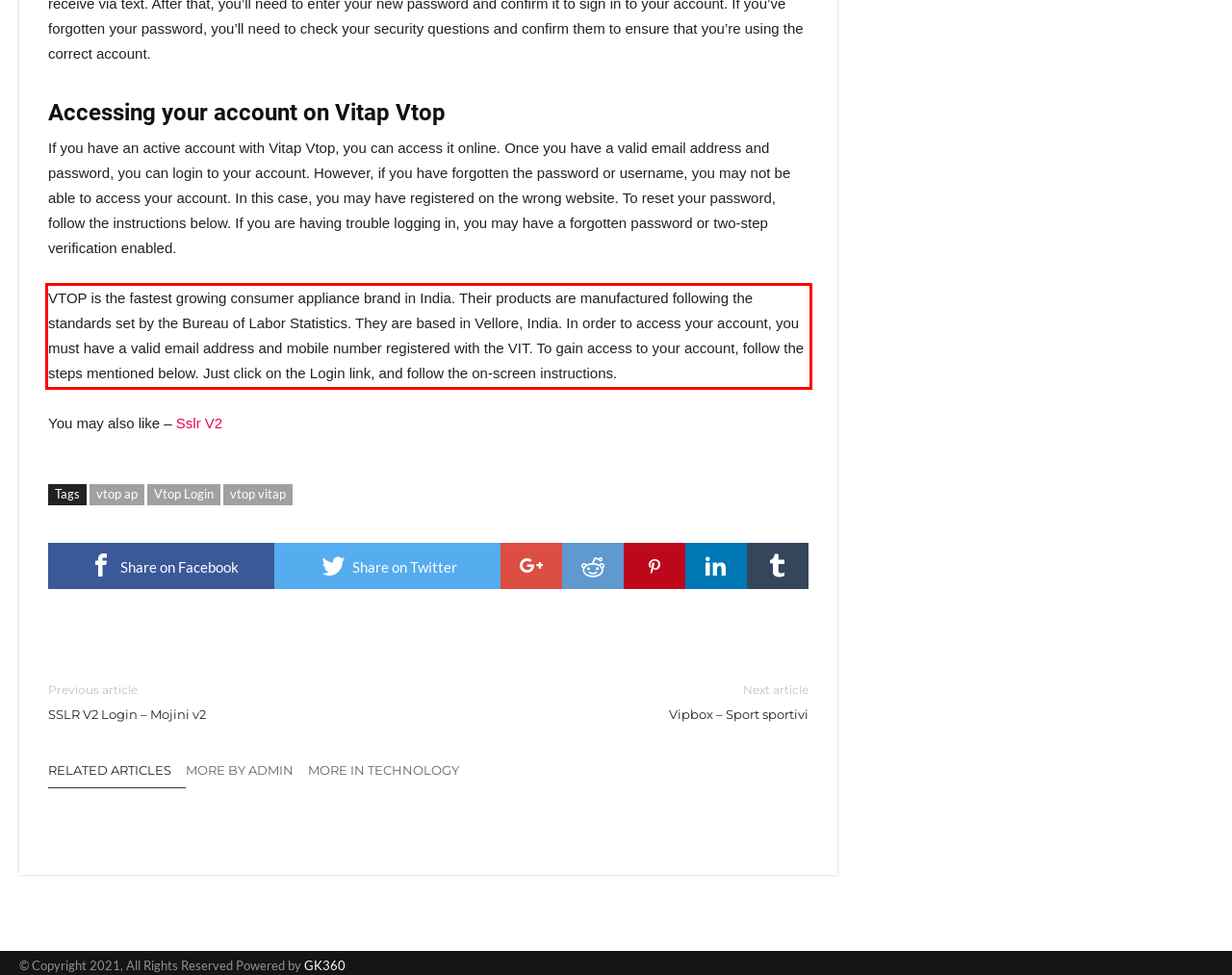Please identify and extract the text from the UI element that is surrounded by a red bounding box in the provided webpage screenshot.

VTOP is the fastest growing consumer appliance brand in India. Their products are manufactured following the standards set by the Bureau of Labor Statistics. They are based in Vellore, India. In order to access your account, you must have a valid email address and mobile number registered with the VIT. To gain access to your account, follow the steps mentioned below. Just click on the Login link, and follow the on-screen instructions.